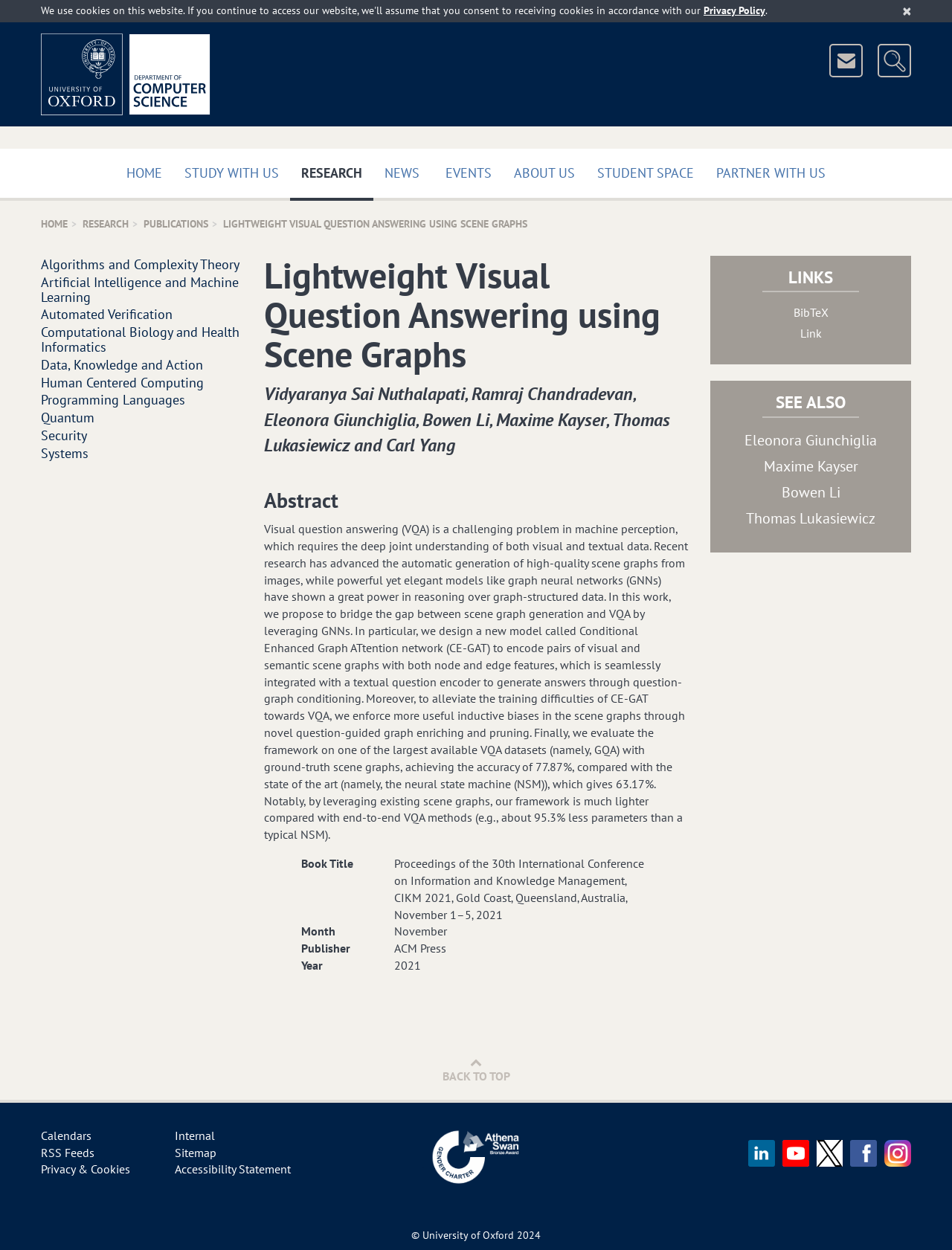Determine the bounding box coordinates in the format (top-left x, top-left y, bottom-right x, bottom-right y). Ensure all values are floating point numbers between 0 and 1. Identify the bounding box of the UI element described by: Data, Knowledge and Action

[0.043, 0.285, 0.213, 0.298]